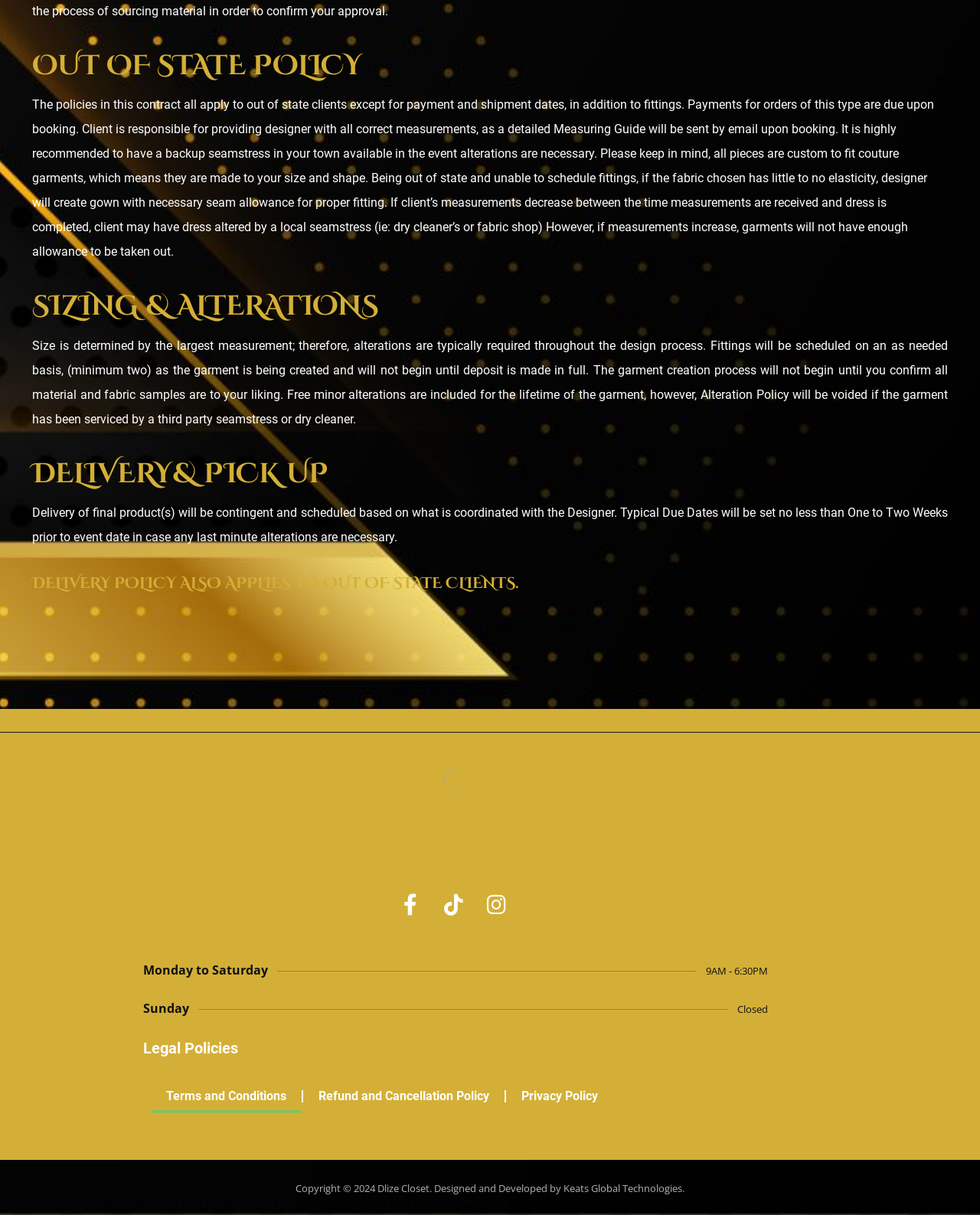Specify the bounding box coordinates of the area that needs to be clicked to achieve the following instruction: "Check business hours on Sunday".

[0.146, 0.823, 0.193, 0.837]